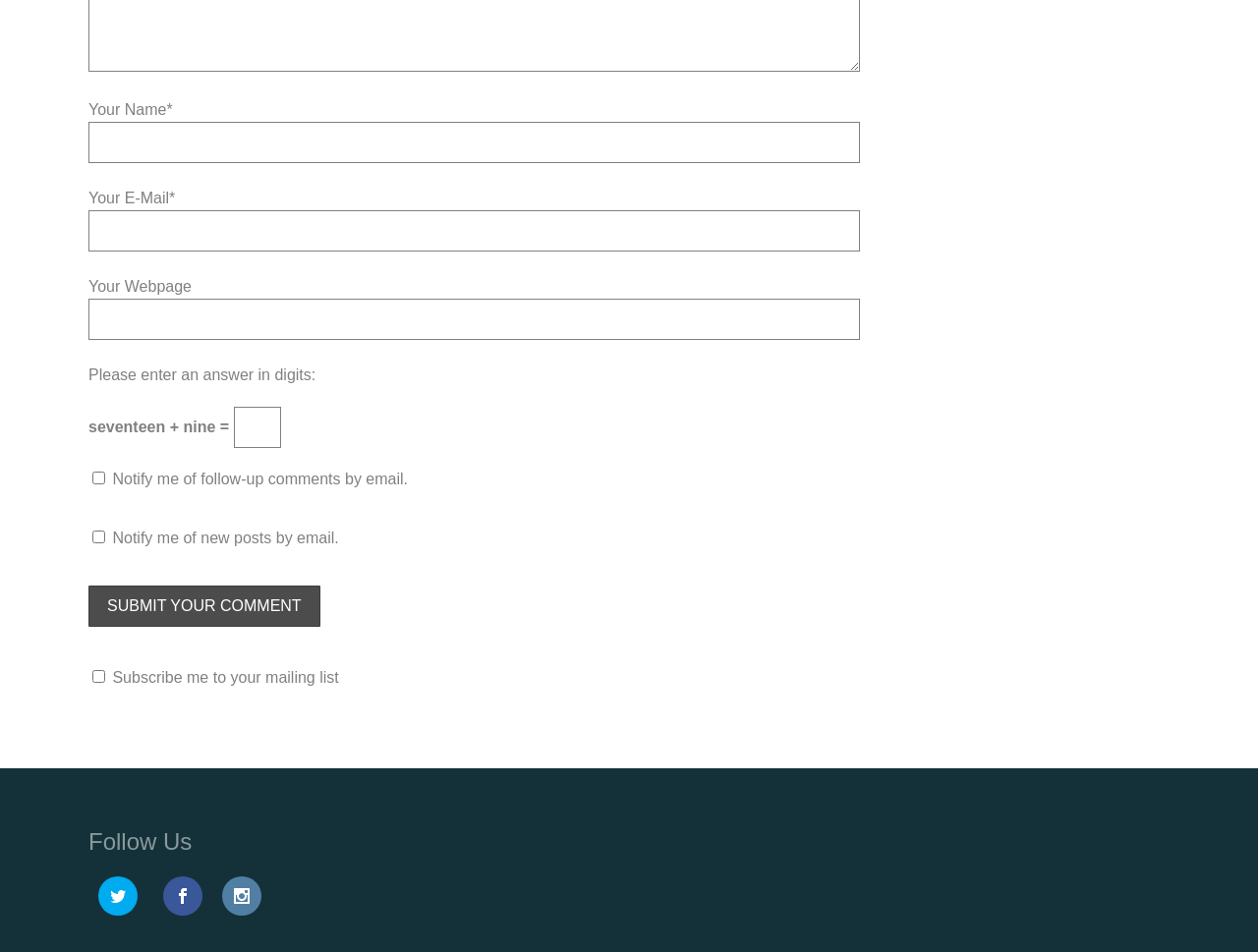What is the purpose of the 'SUBMIT YOUR COMMENT' button?
Please ensure your answer is as detailed and informative as possible.

The purpose of the 'SUBMIT YOUR COMMENT' button is to submit a comment because it is a button with a label 'SUBMIT YOUR COMMENT' and it is placed at the end of the form.